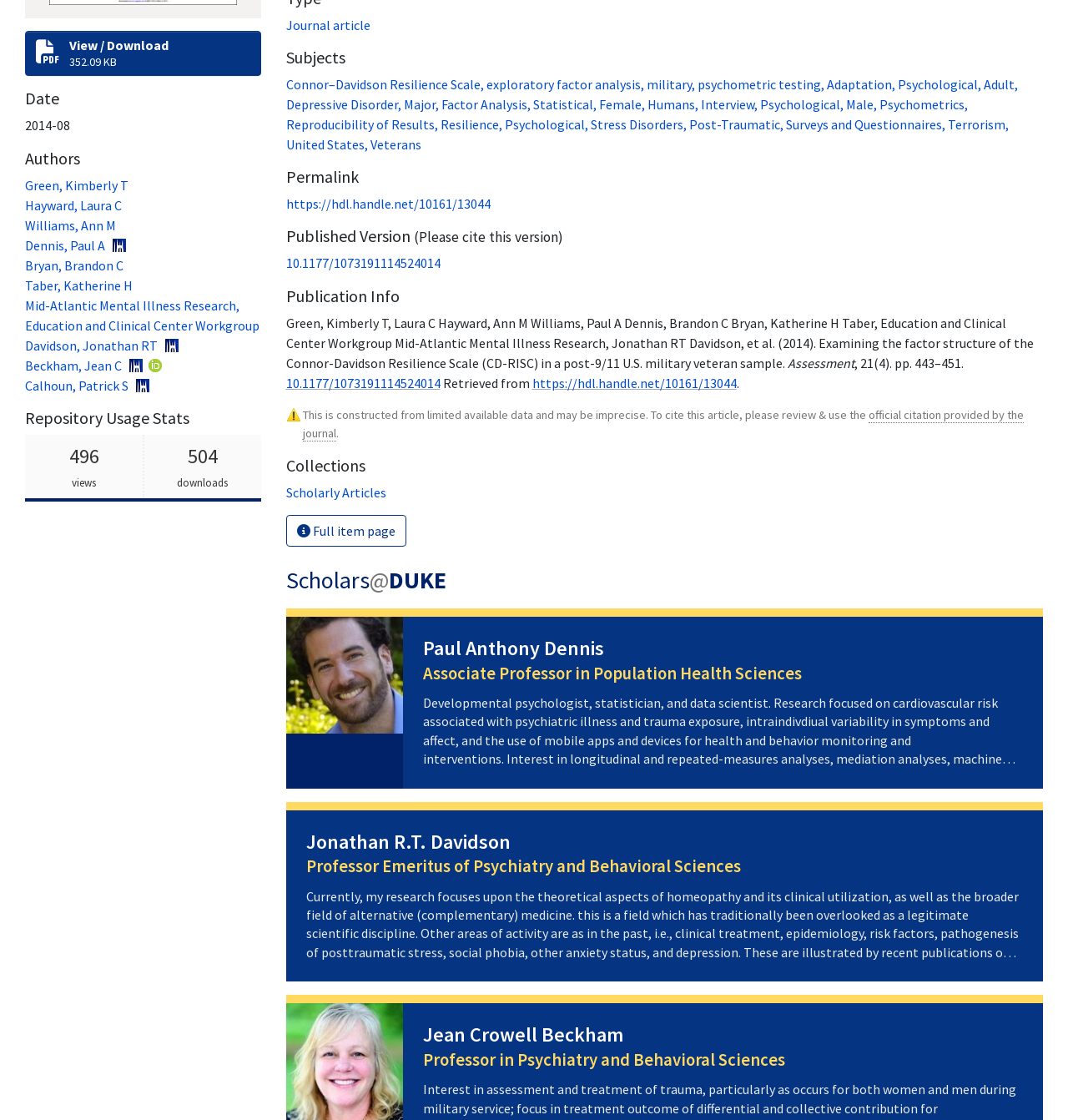Please provide the bounding box coordinates for the UI element as described: "View / Download352.09 KB". The coordinates must be four floats between 0 and 1, represented as [left, top, right, bottom].

[0.023, 0.028, 0.244, 0.068]